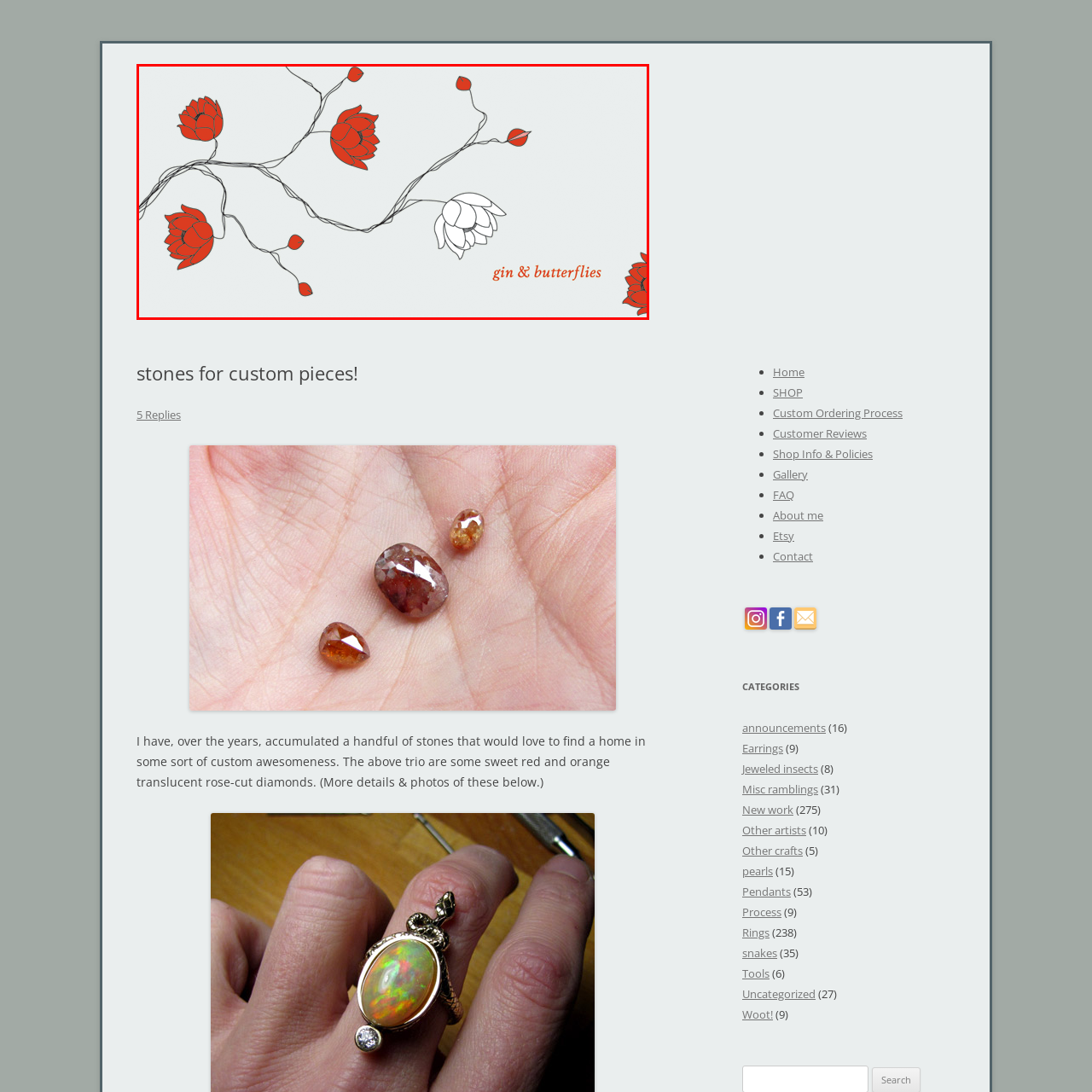Observe the image framed by the red bounding box and present a detailed answer to the following question, relying on the visual data provided: What is the background color of the image?

The caption describes the overall palette of the image as soft and harmonious, set against a pale background, which makes the colors of the flowers pop and invites viewers into a serene yet enchanting world.